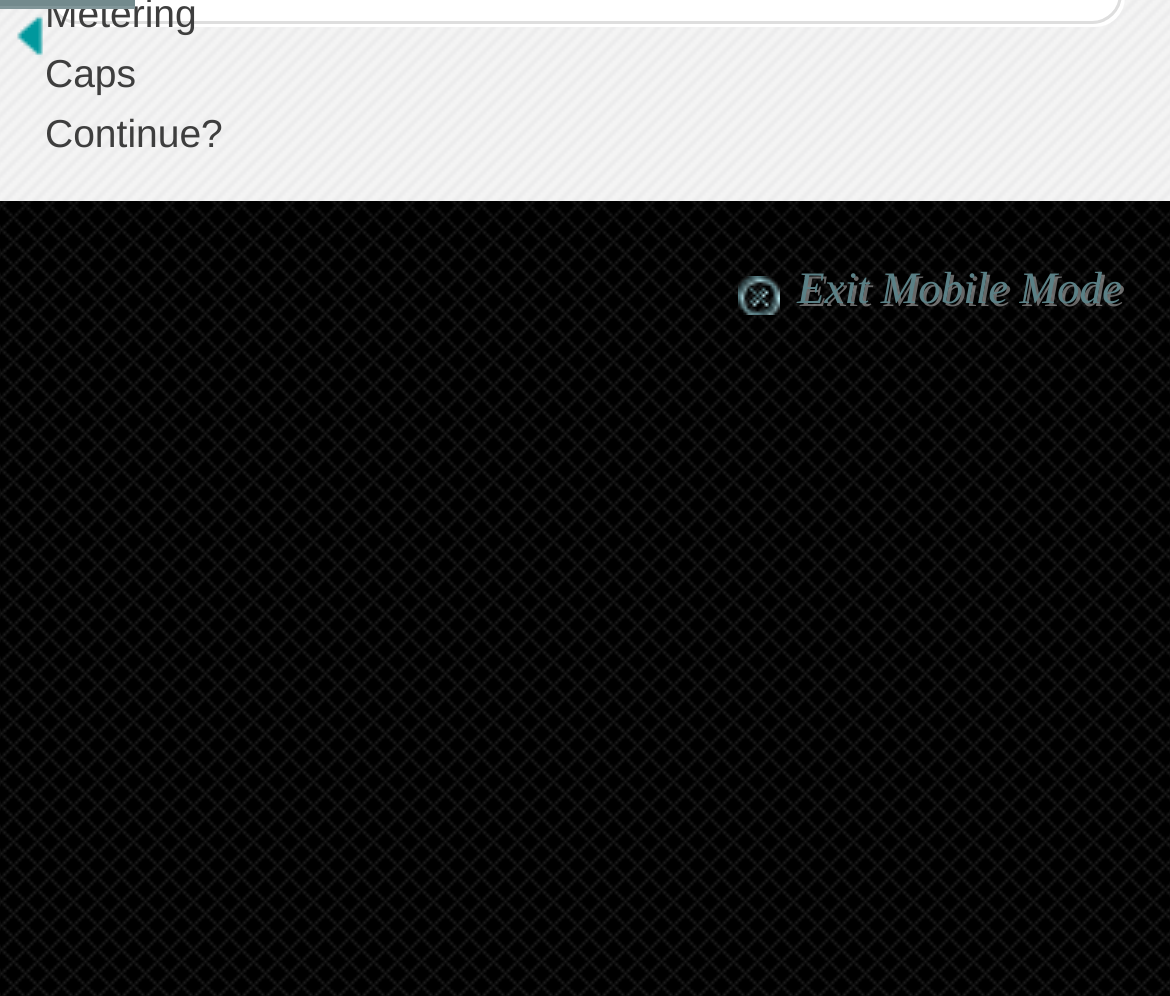Predict the bounding box coordinates of the UI element that matches this description: "Exit Mobile Mode". The coordinates should be in the format [left, top, right, bottom] with each value between 0 and 1.

[0.63, 0.268, 0.959, 0.316]